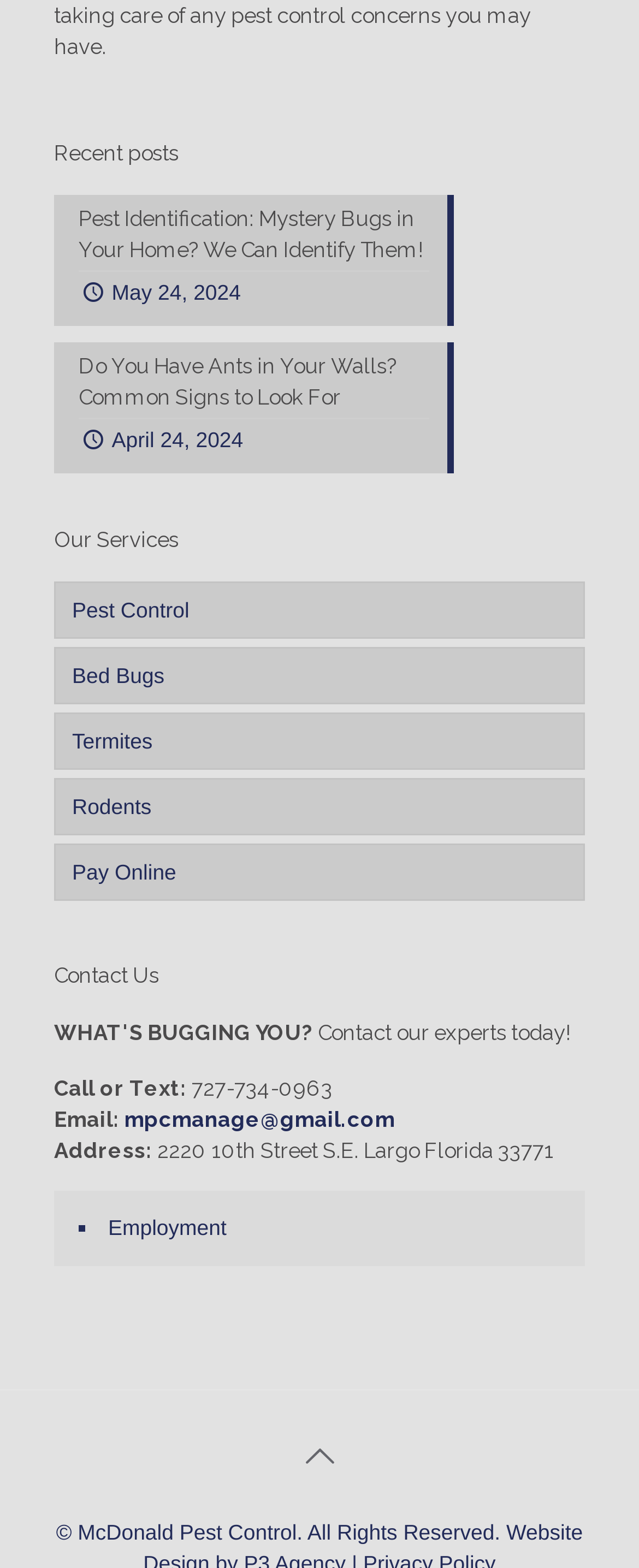Can you identify the bounding box coordinates of the clickable region needed to carry out this instruction: 'Read about pest identification'? The coordinates should be four float numbers within the range of 0 to 1, stated as [left, top, right, bottom].

[0.085, 0.124, 0.915, 0.208]